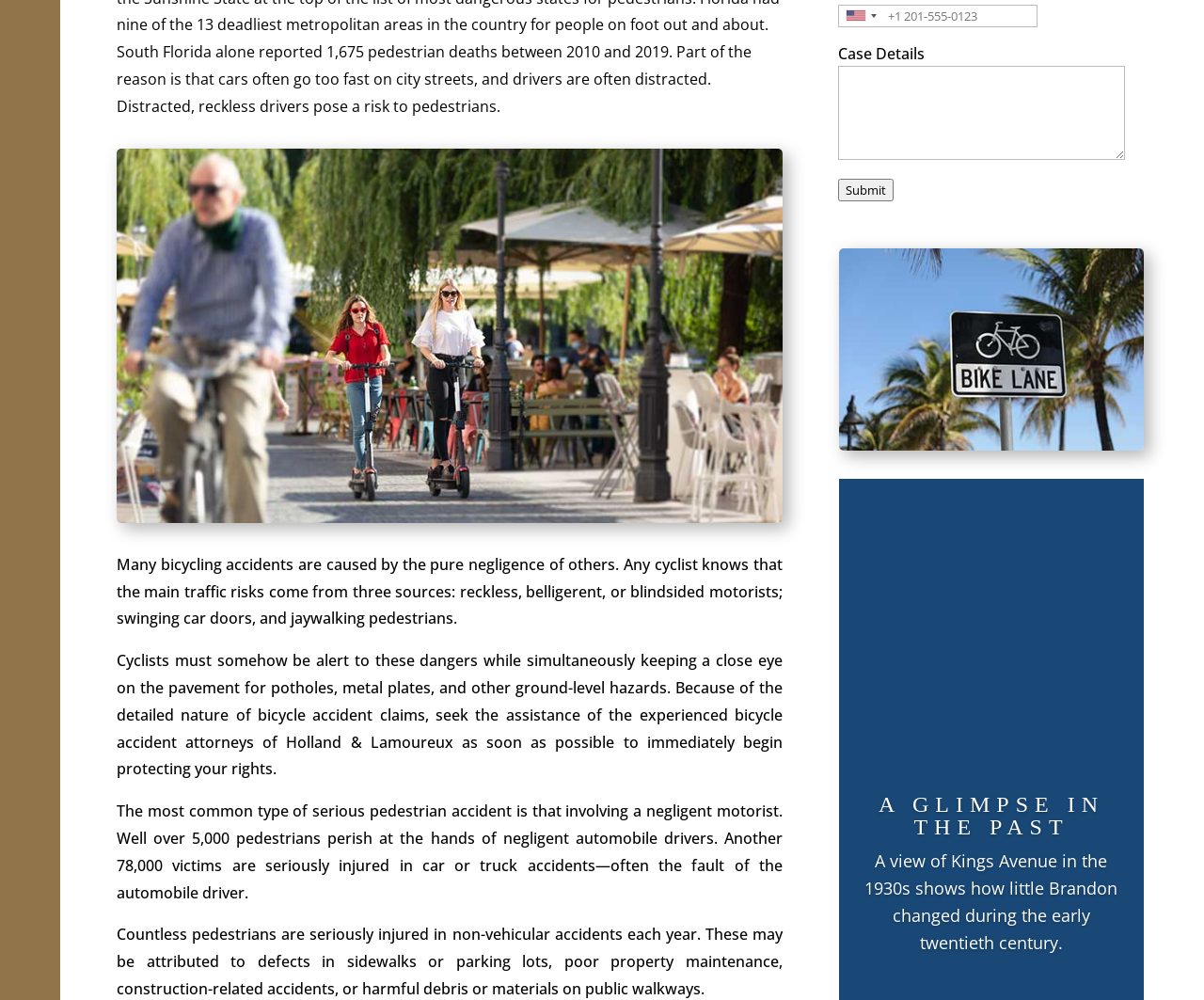Locate the bounding box of the UI element described in the following text: "title="United States: +1"".

[0.697, 0.005, 0.733, 0.026]